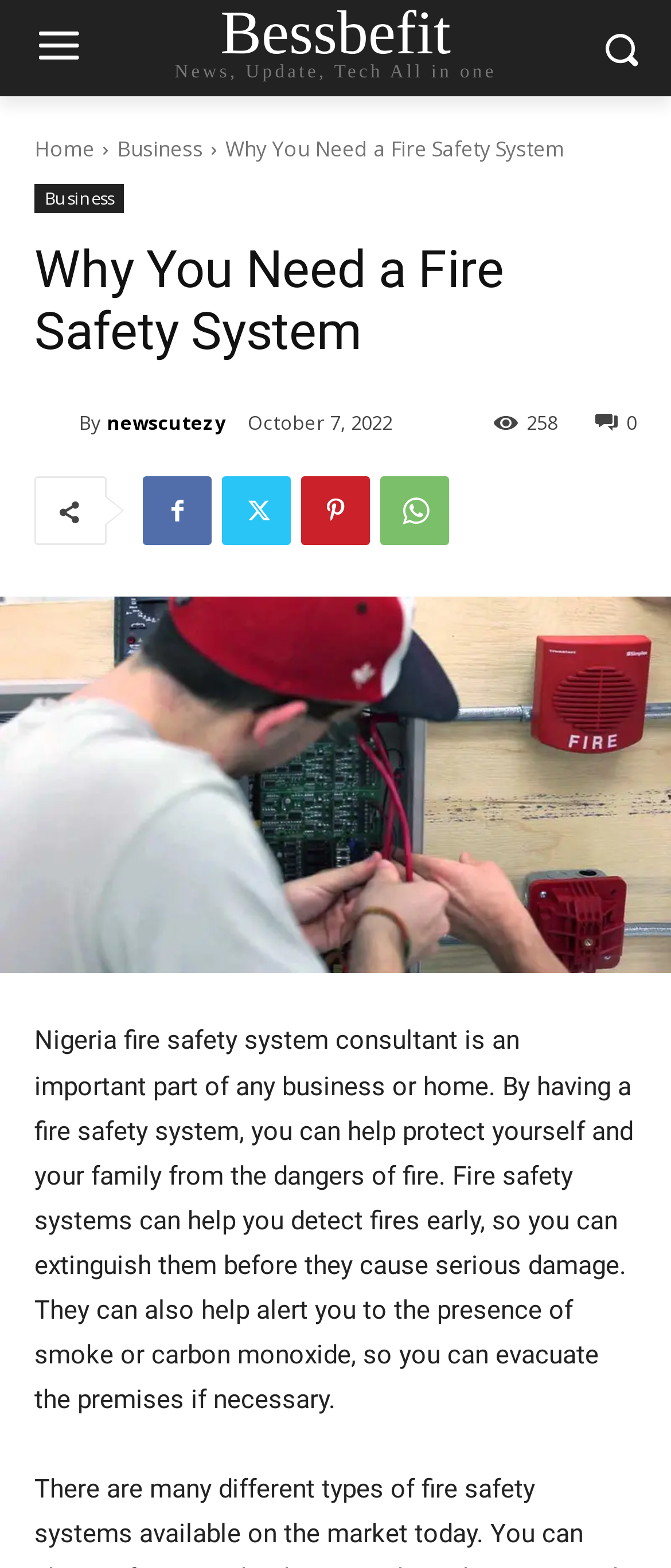Provide the bounding box coordinates in the format (top-left x, top-left y, bottom-right x, bottom-right y). All values are floating point numbers between 0 and 1. Determine the bounding box coordinate of the UI element described as: Facebook

[0.213, 0.304, 0.315, 0.348]